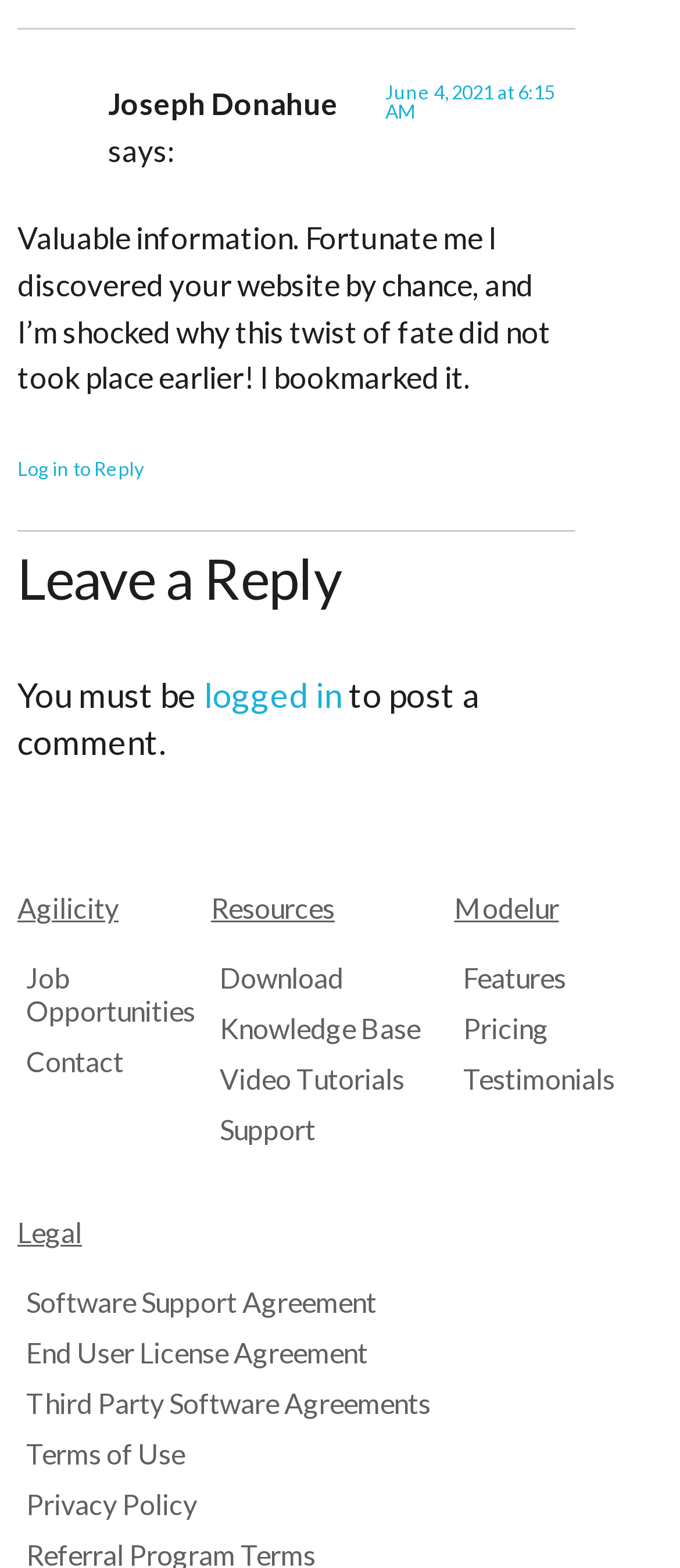Kindly determine the bounding box coordinates of the area that needs to be clicked to fulfill this instruction: "Log in to reply".

[0.026, 0.292, 0.213, 0.306]